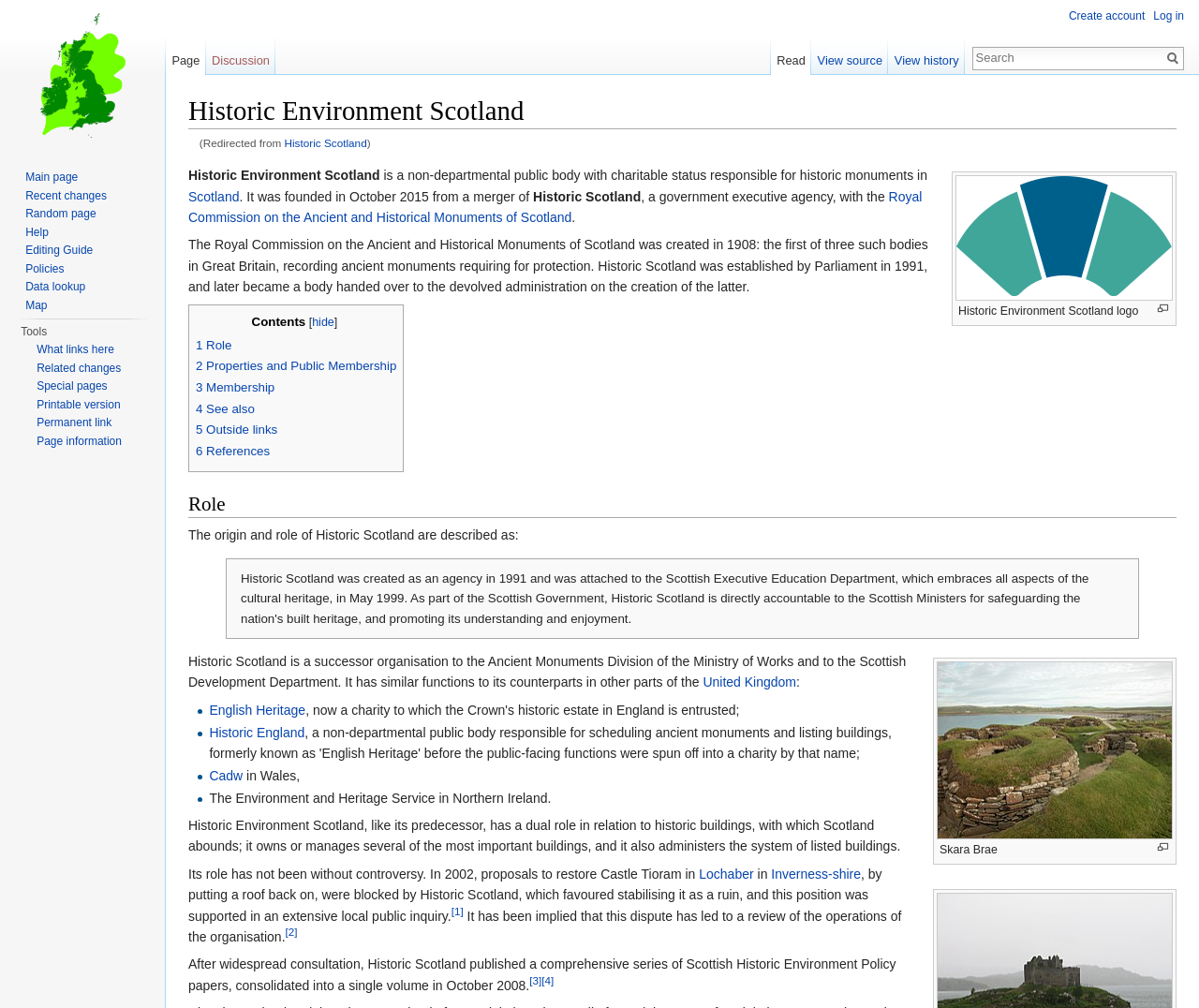Respond to the question with just a single word or phrase: 
What is the name of the commission created in 1908?

Royal Commission on the Ancient and Historical Monuments of Scotland